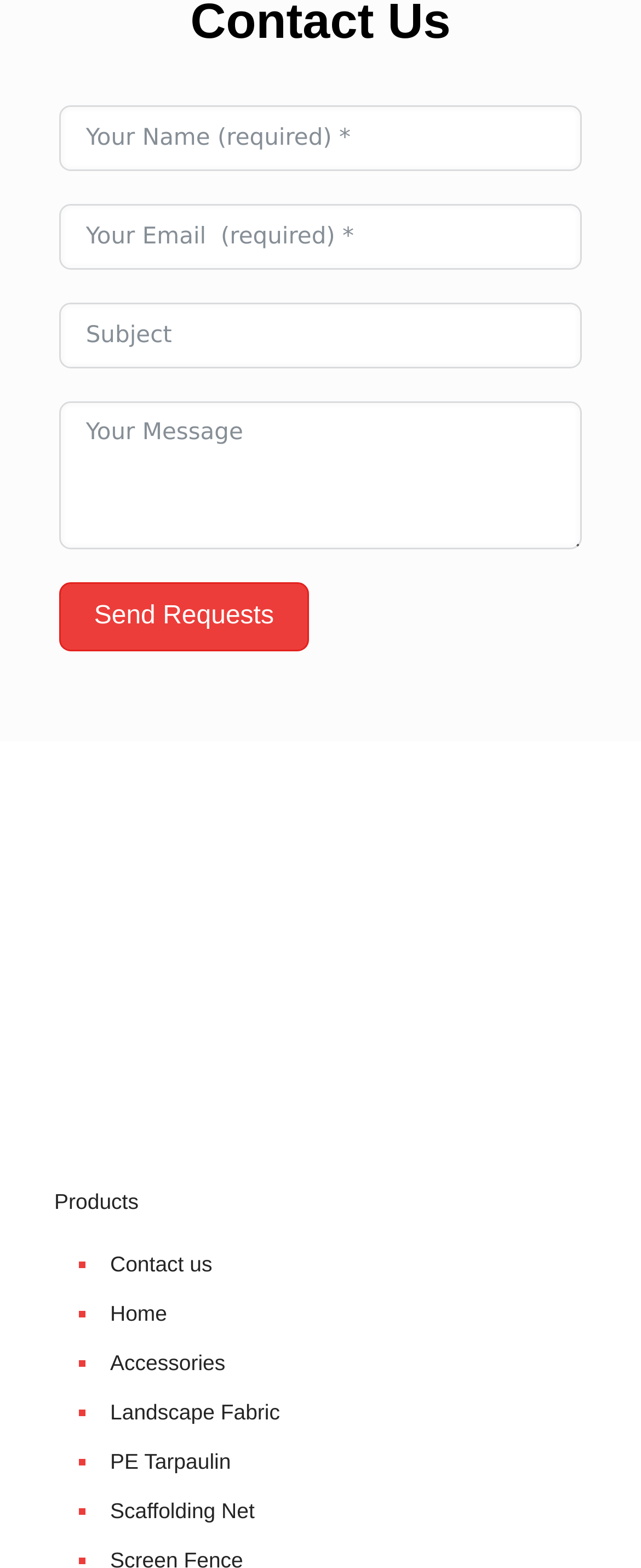Using the description: "name="subject" placeholder="Subject"", identify the bounding box of the corresponding UI element in the screenshot.

[0.093, 0.193, 0.907, 0.235]